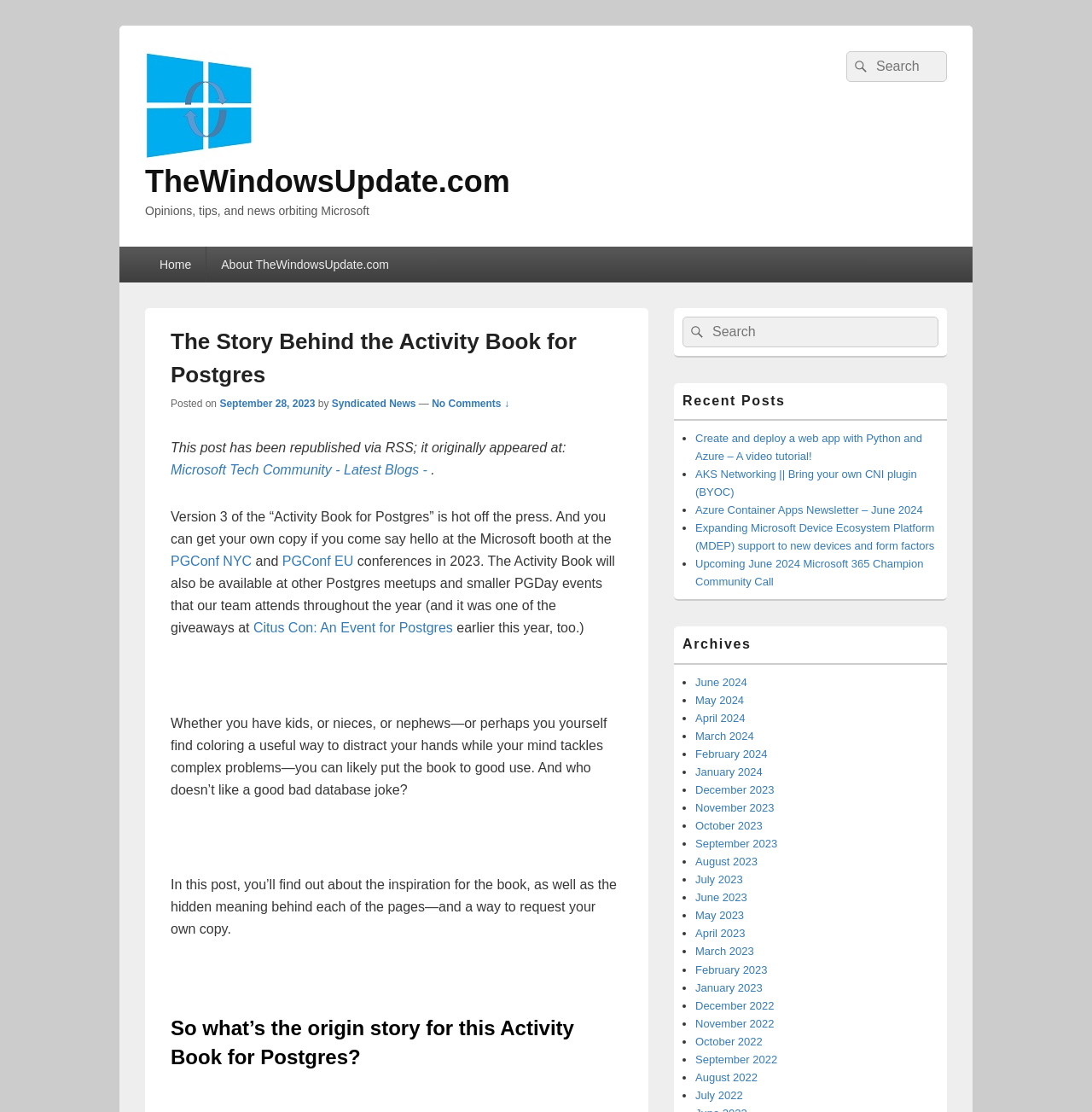Predict the bounding box of the UI element that fits this description: "0".

None